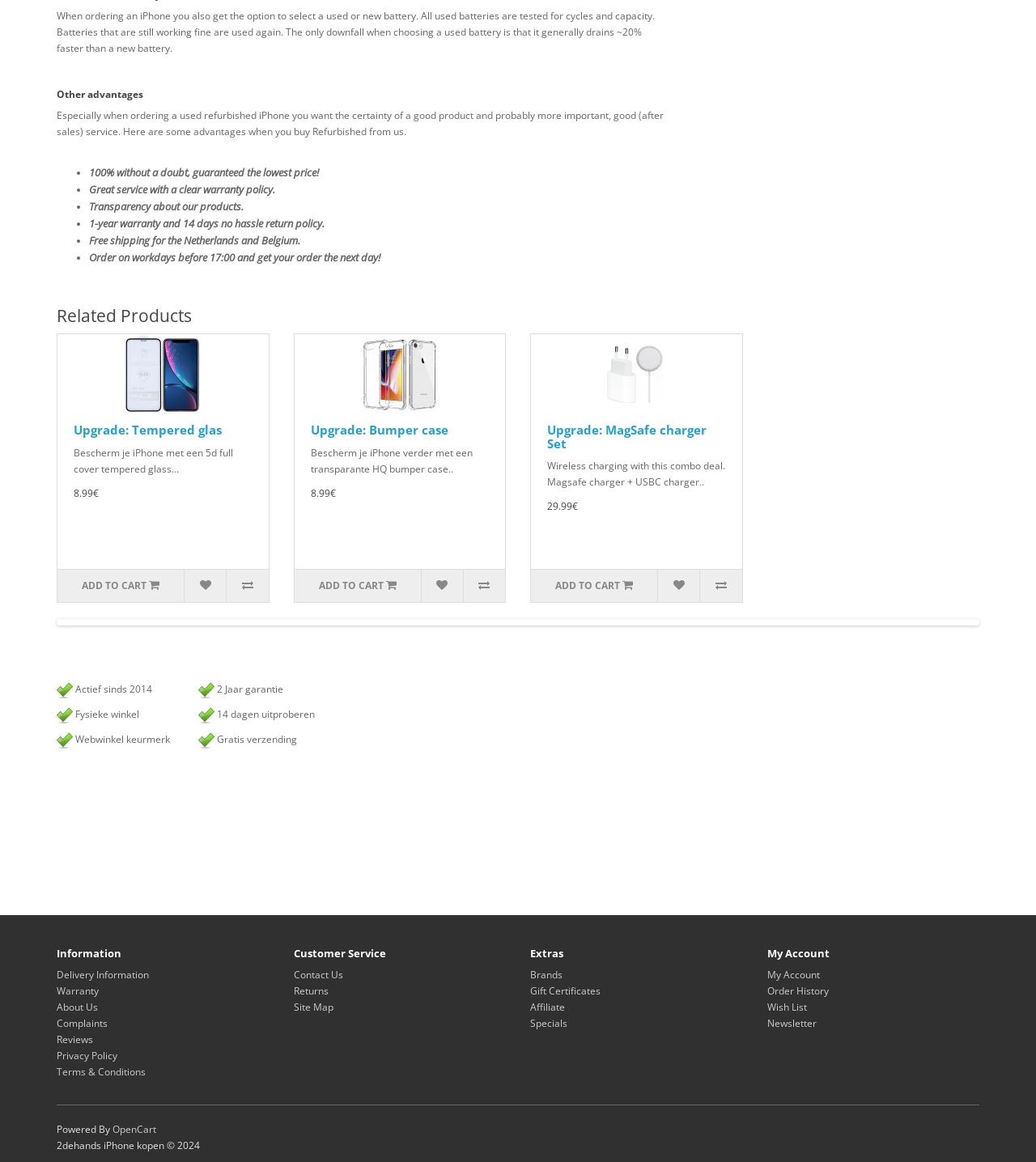Given the element description: "parent_node: ADD TO CART", predict the bounding box coordinates of this UI element. The coordinates must be four float numbers between 0 and 1, given as [left, top, right, bottom].

[0.447, 0.49, 0.487, 0.518]